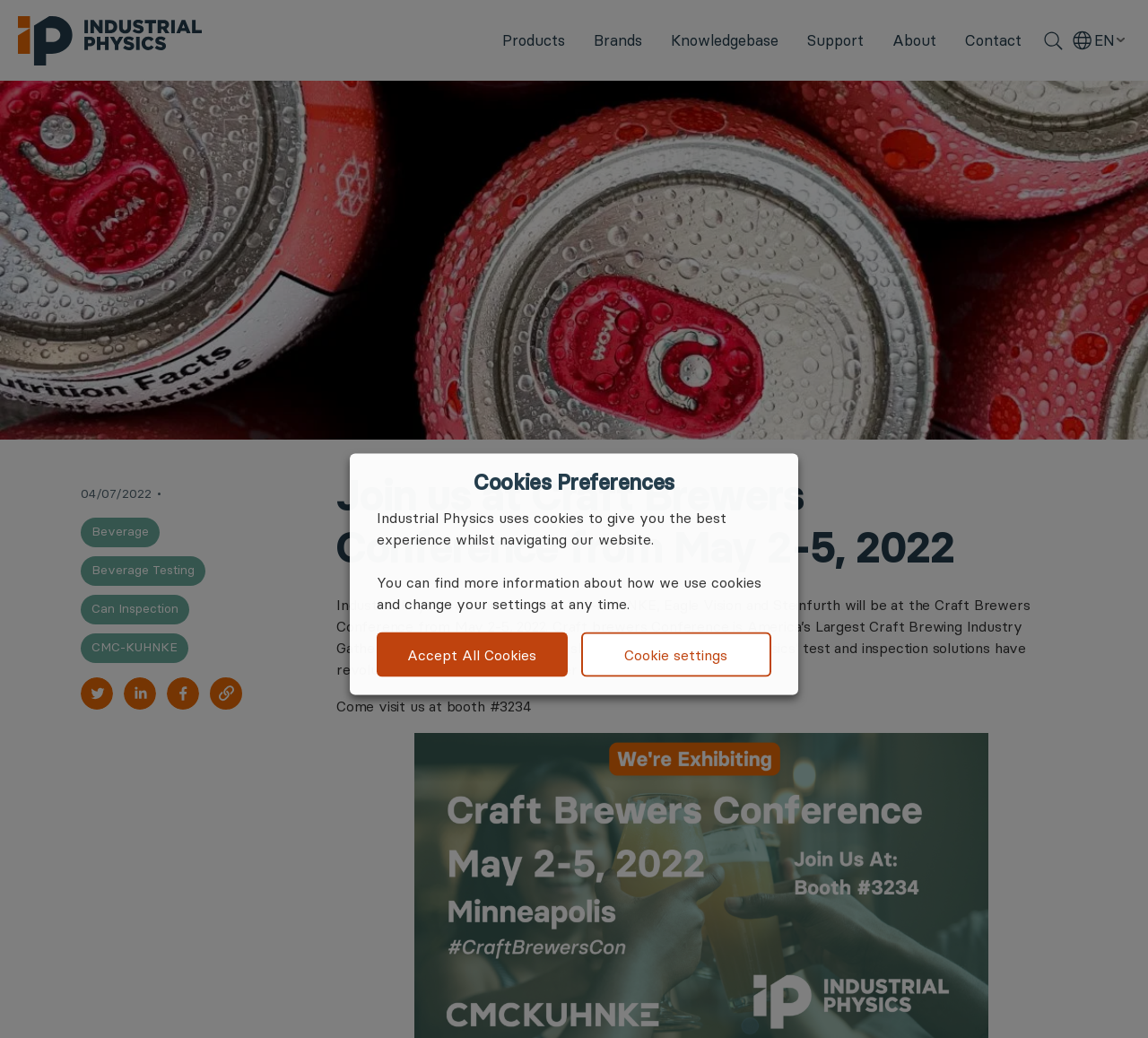What is the event mentioned on the webpage?
Based on the screenshot, give a detailed explanation to answer the question.

The webpage mentions an event called Craft Brewers Conference, which is America's Largest Craft Brewing Industry Gathering, and Industrial Physics will be attending it from May 2-5, 2022.